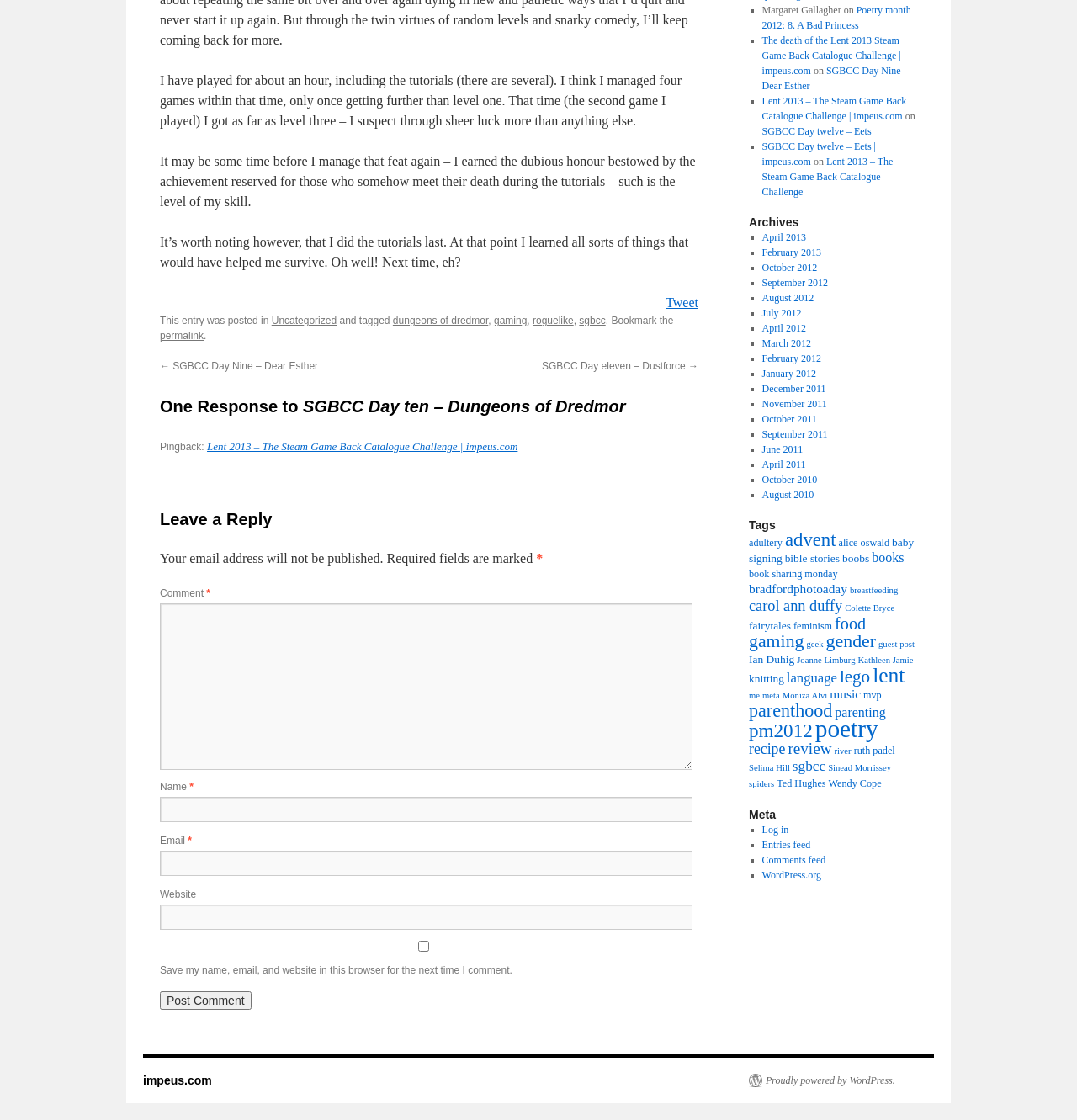Determine the bounding box for the UI element that matches this description: "book sharing monday".

[0.695, 0.507, 0.778, 0.518]